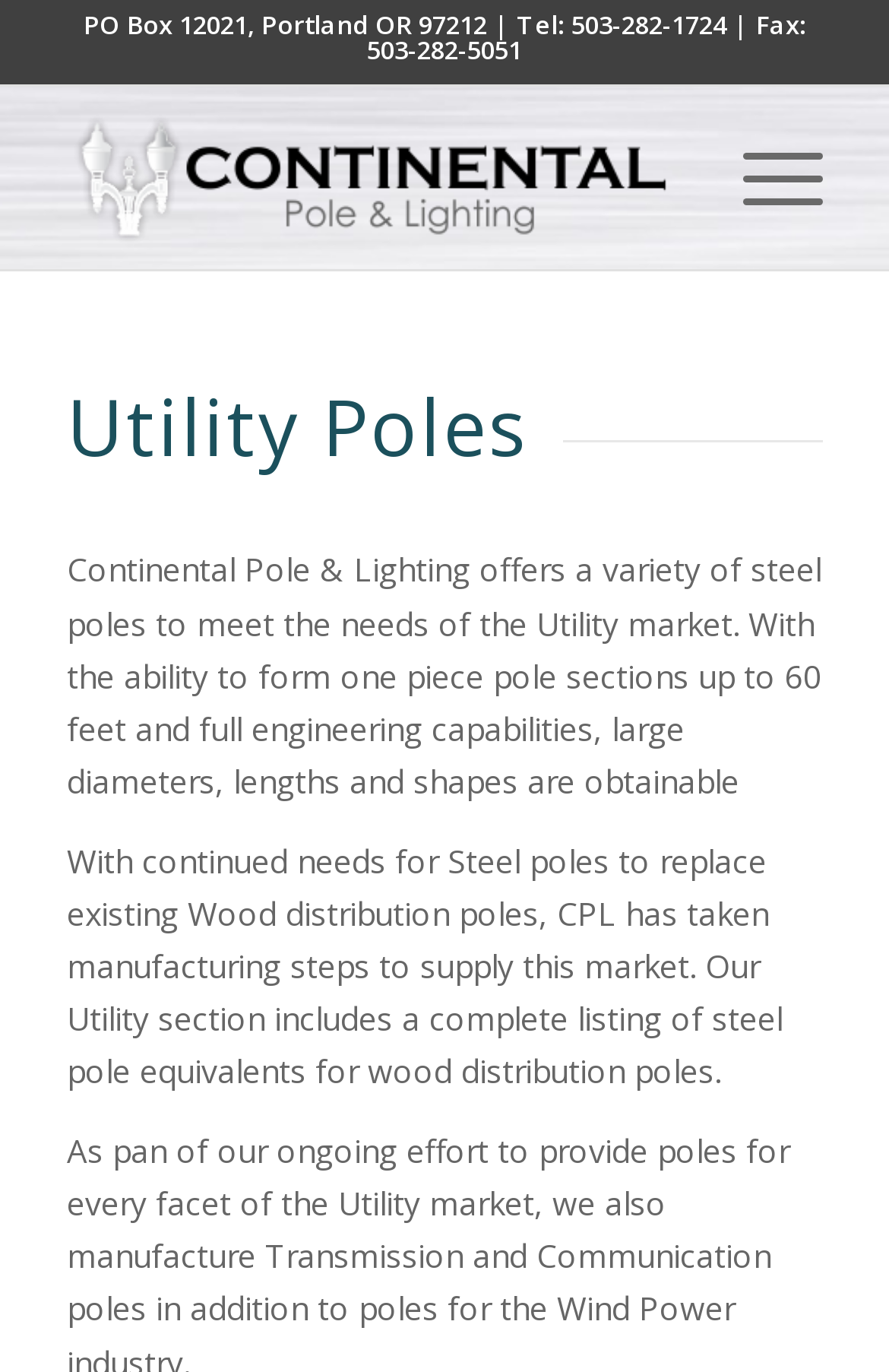What type of poles does the company offer?
Use the information from the screenshot to give a comprehensive response to the question.

This information can be found in the first paragraph of text on the webpage, which describes the company's offerings in the utility market.